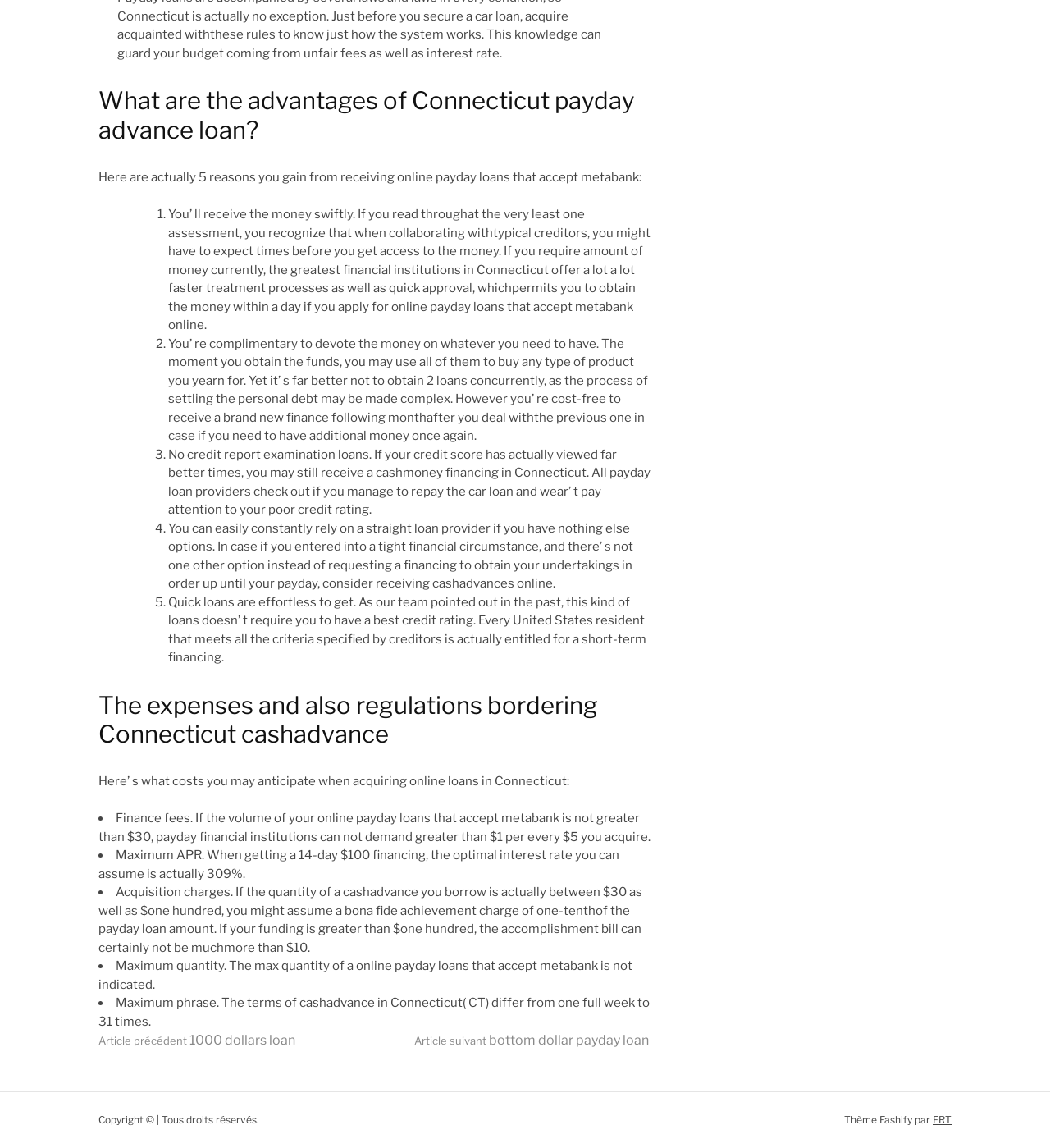Find the bounding box of the UI element described as: "Article précédent 1000 dollars loan". The bounding box coordinates should be given as four float values between 0 and 1, i.e., [left, top, right, bottom].

[0.094, 0.899, 0.281, 0.913]